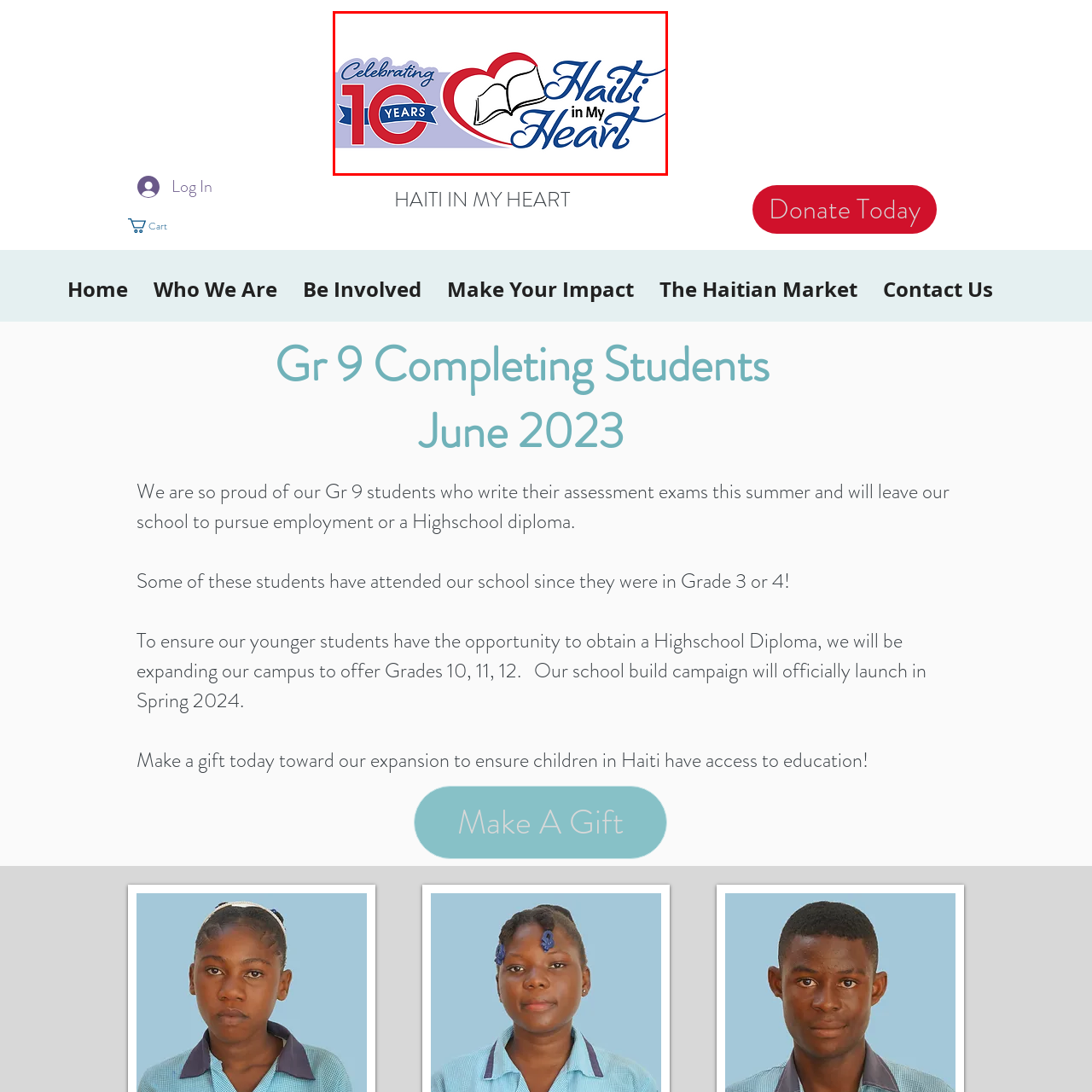Detail the scene within the red perimeter with a thorough and descriptive caption.

The image celebrates a significant milestone for the organization "Haiti in My Heart," featuring a colorful logo that reads "Celebrating 10 Years." A prominent red heart frames an open book, symbolizing the commitment to education and the empowerment of Haitian students. The text "Haiti in My Heart" is artistically styled in a vibrant blue, conveying passion and dedication to the cause. This logo represents a decade of efforts devoted to supporting education and improving the lives of children in Haiti.